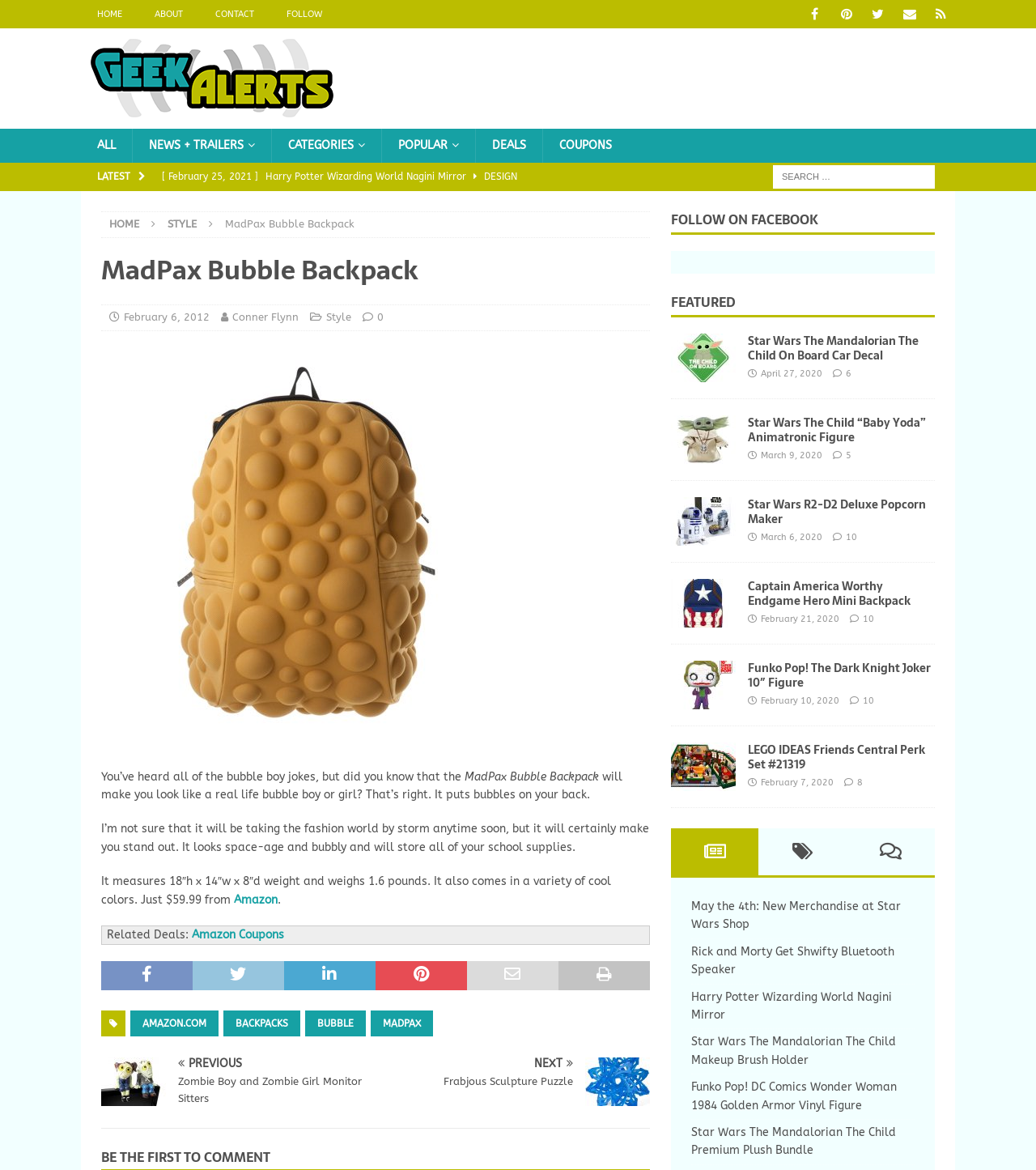Locate the bounding box coordinates of the clickable region to complete the following instruction: "View the GeekAlerts page."

[0.088, 0.088, 0.322, 0.099]